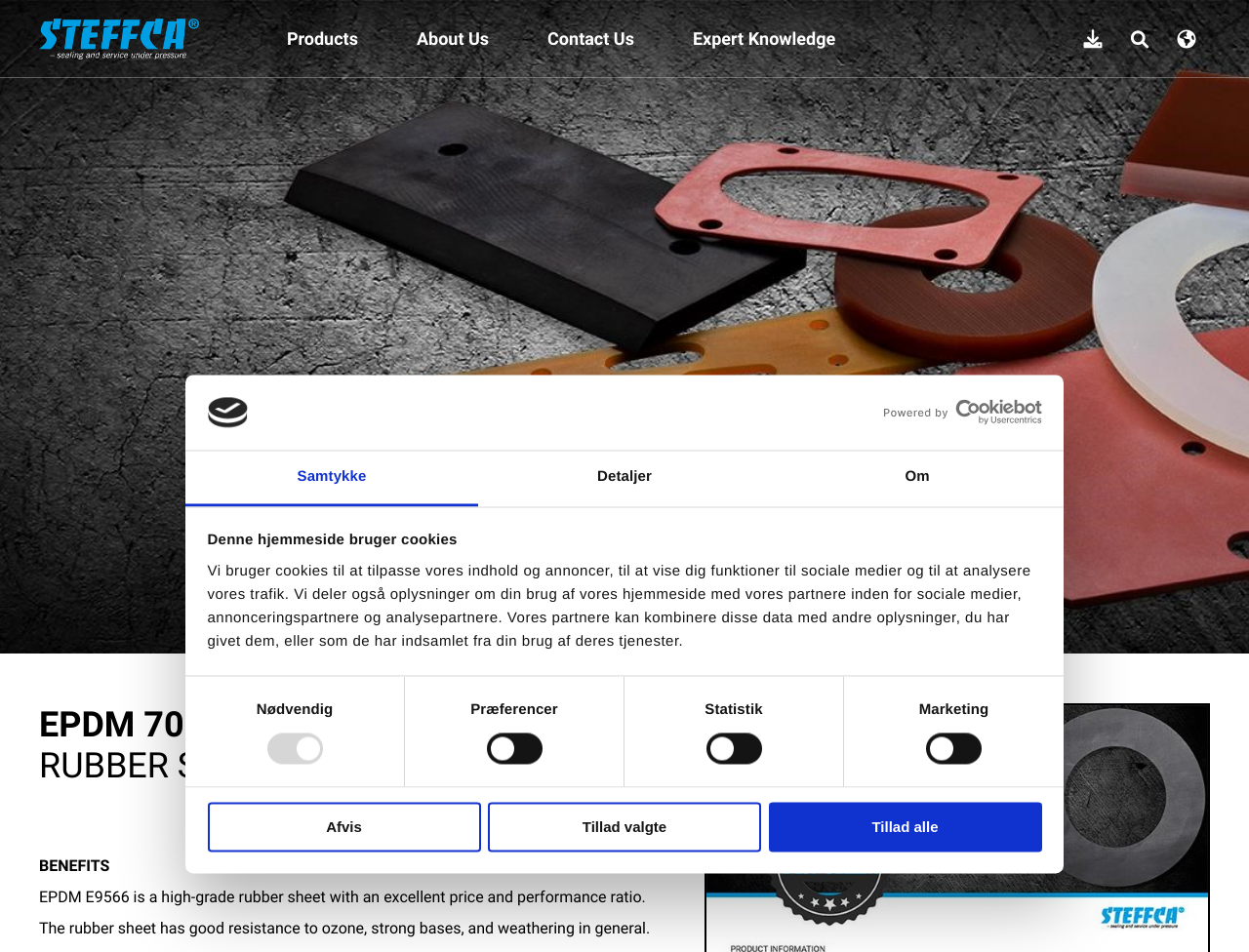Can you show the bounding box coordinates of the region to click on to complete the task described in the instruction: "Check the 'Præferencer' checkbox"?

[0.389, 0.77, 0.434, 0.803]